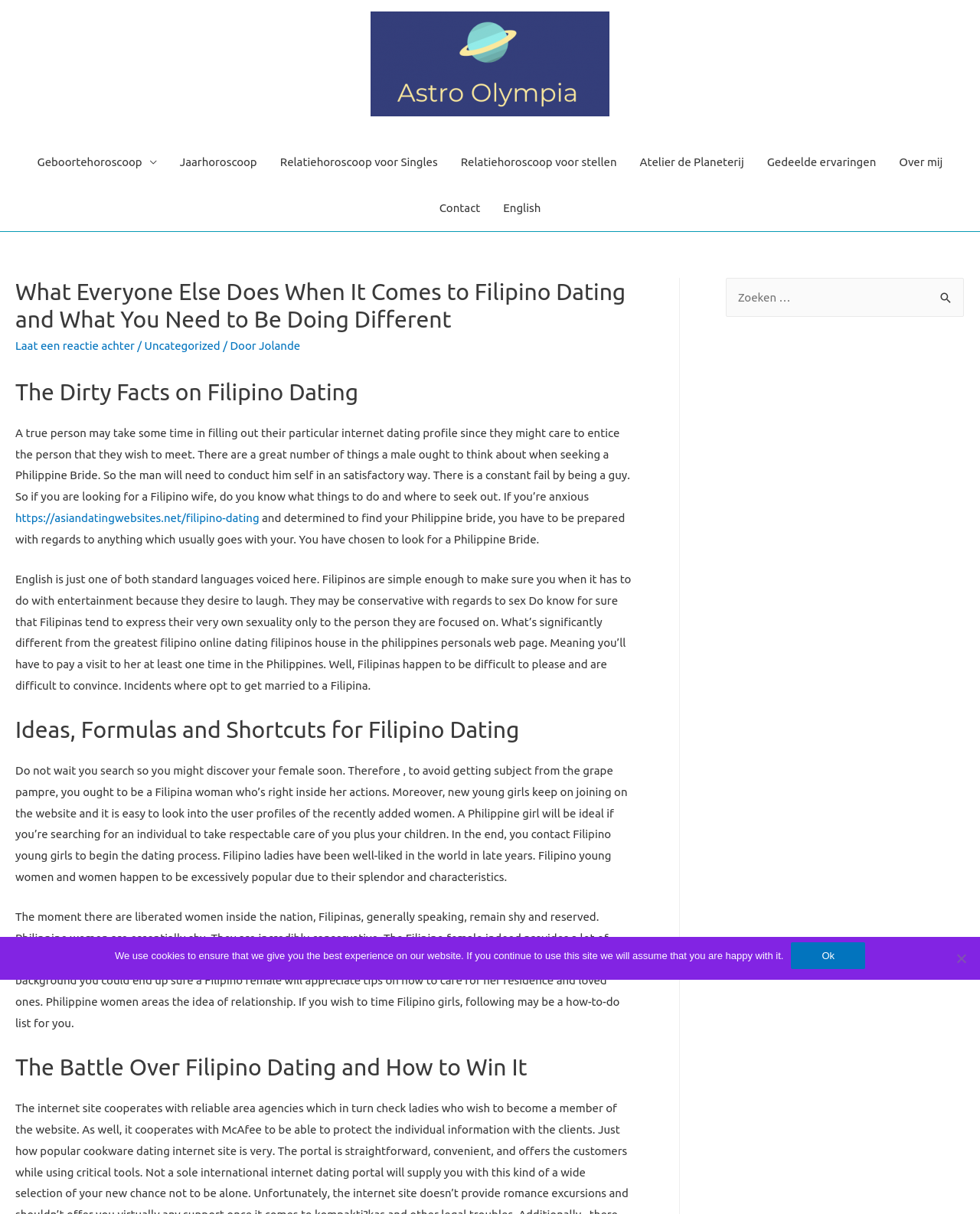What is the recommended approach to find a Filipino bride?
Please provide a single word or phrase as your answer based on the image.

Be prepared and respectful